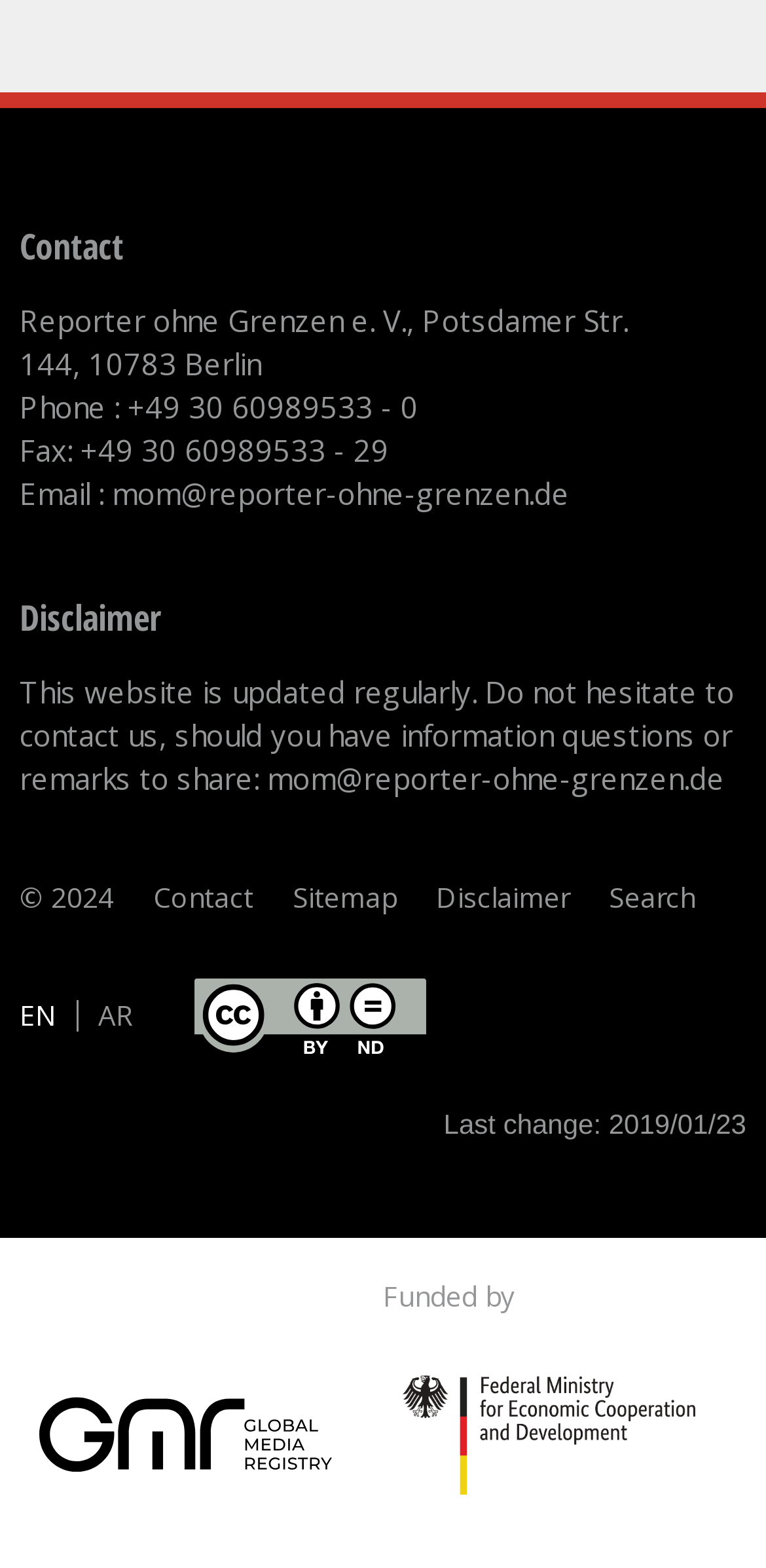Please find the bounding box for the UI component described as follows: "parent_node: Contact".

[0.251, 0.623, 0.559, 0.675]